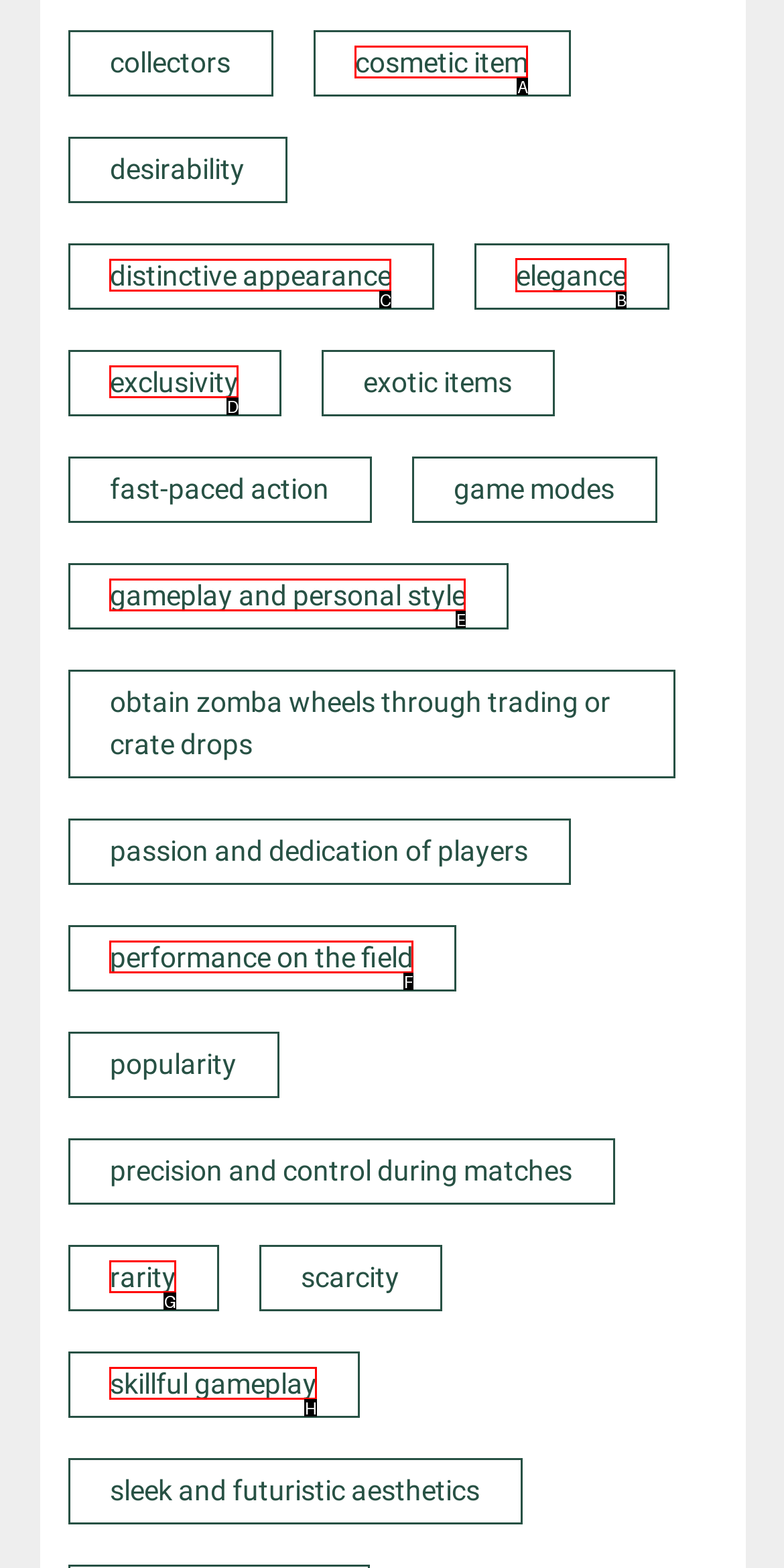Choose the HTML element that should be clicked to accomplish the task: learn about elegance. Answer with the letter of the chosen option.

B